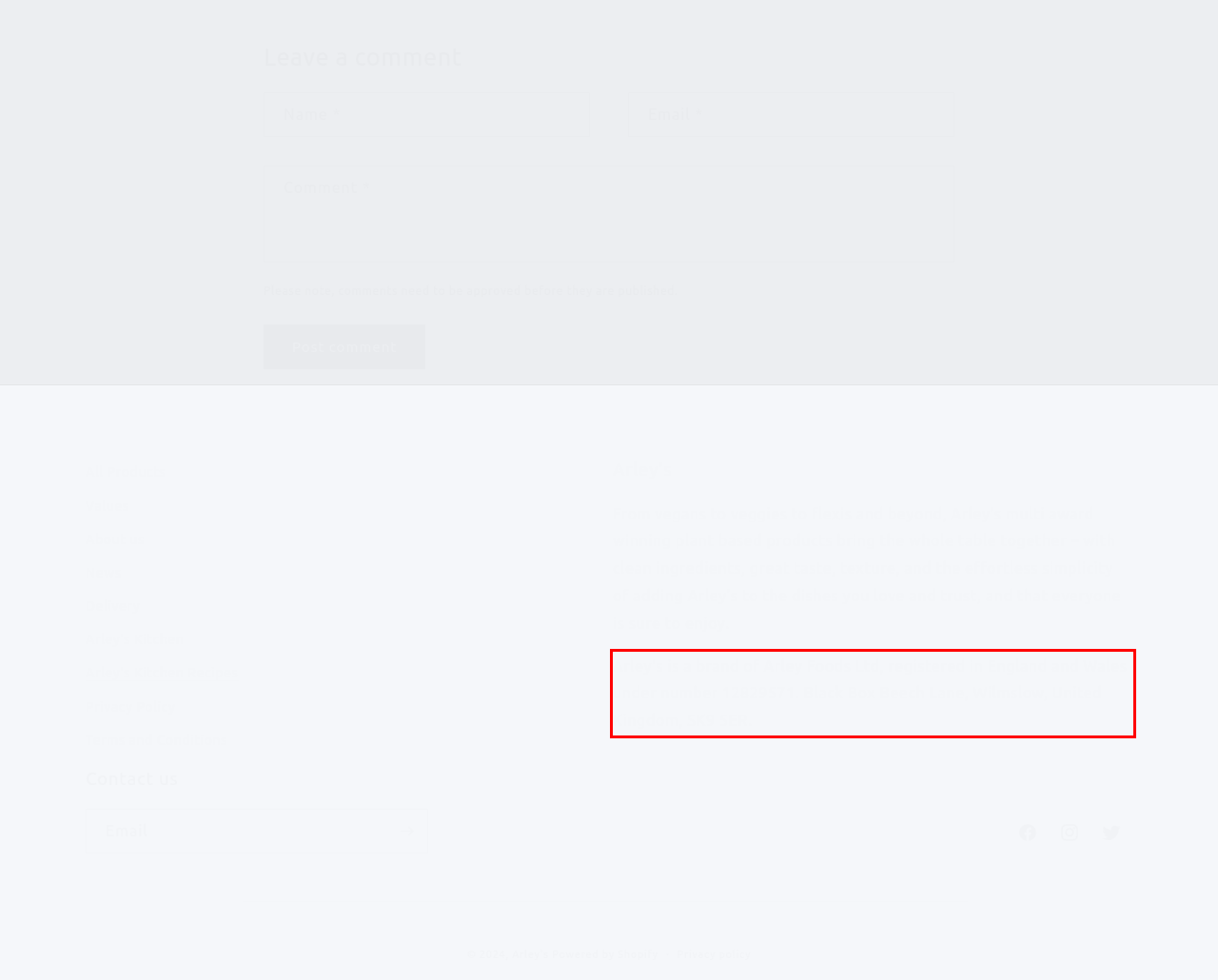Look at the screenshot of the webpage, locate the red rectangle bounding box, and generate the text content that it contains.

Arley's is a brand of Arley Foods Ltd, registered in England and Wales under number 12829571. Black Box Beech Lane, Wilmslow, United Kingdom, SK9 5ER.